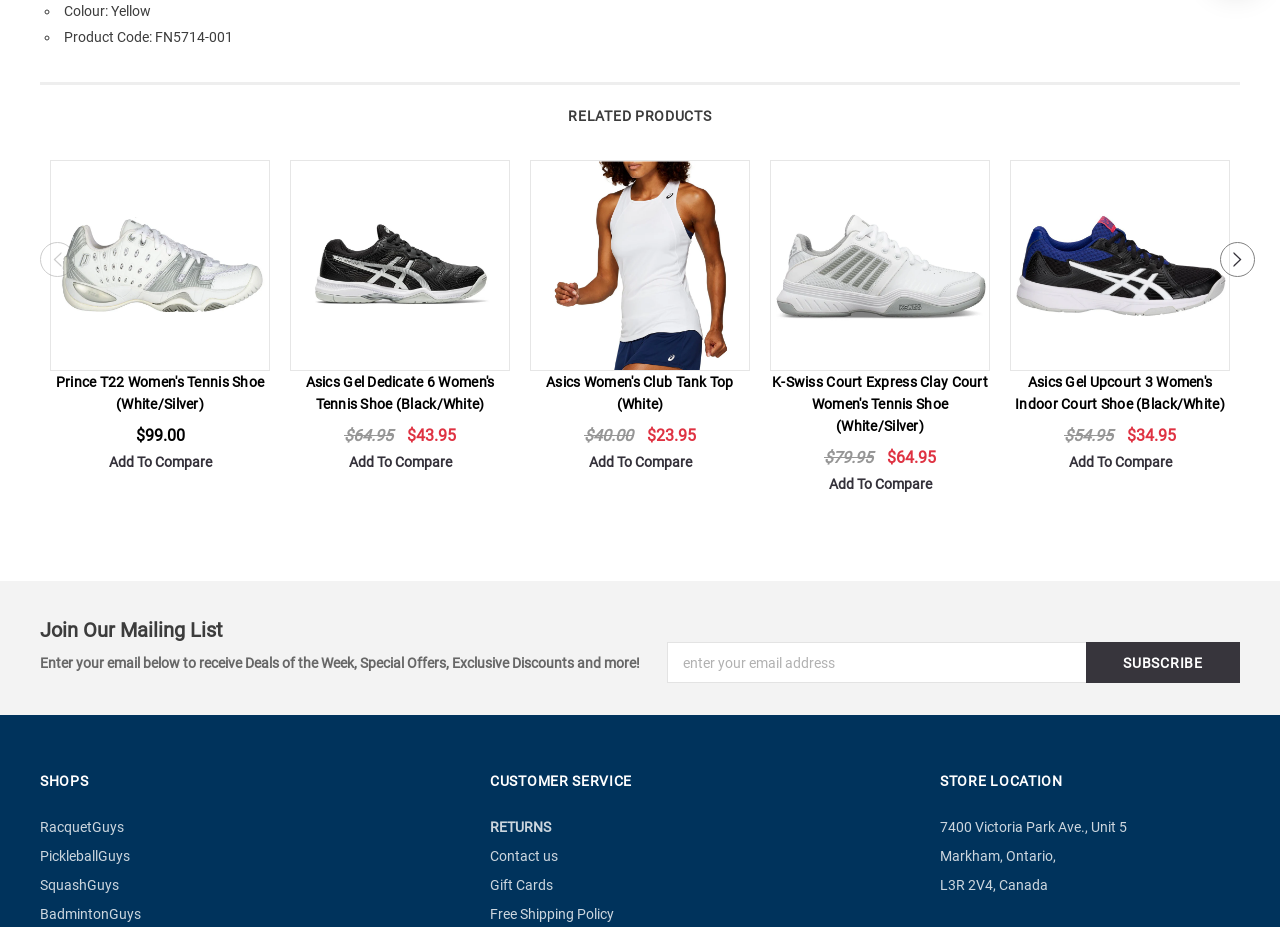Locate the bounding box coordinates of the element to click to perform the following action: 'Subscribe to the mailing list'. The coordinates should be given as four float values between 0 and 1, in the form of [left, top, right, bottom].

[0.848, 0.693, 0.969, 0.737]